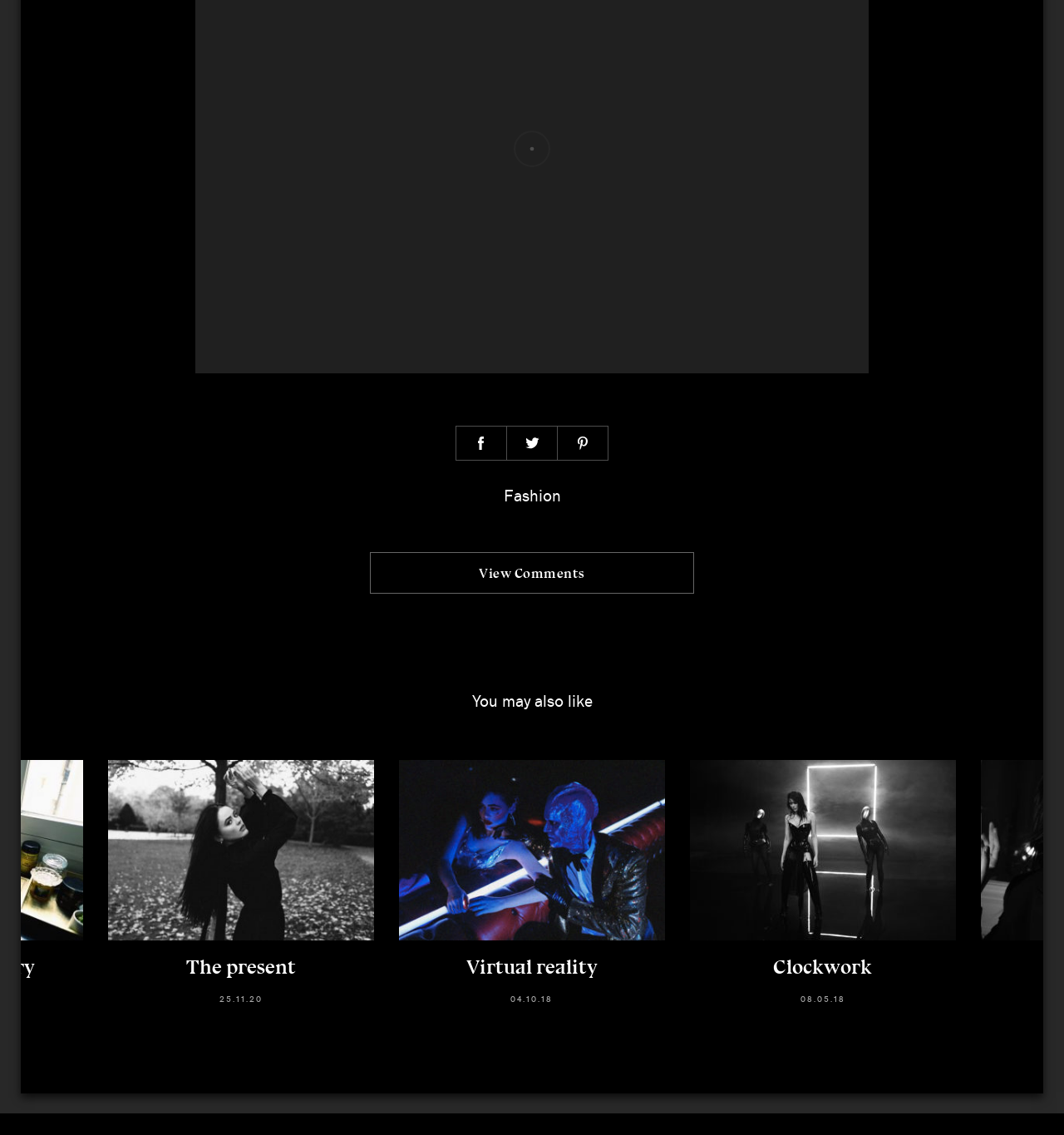Identify the bounding box coordinates for the region of the element that should be clicked to carry out the instruction: "Read about The present". The bounding box coordinates should be four float numbers between 0 and 1, i.e., [left, top, right, bottom].

[0.102, 0.669, 0.352, 0.89]